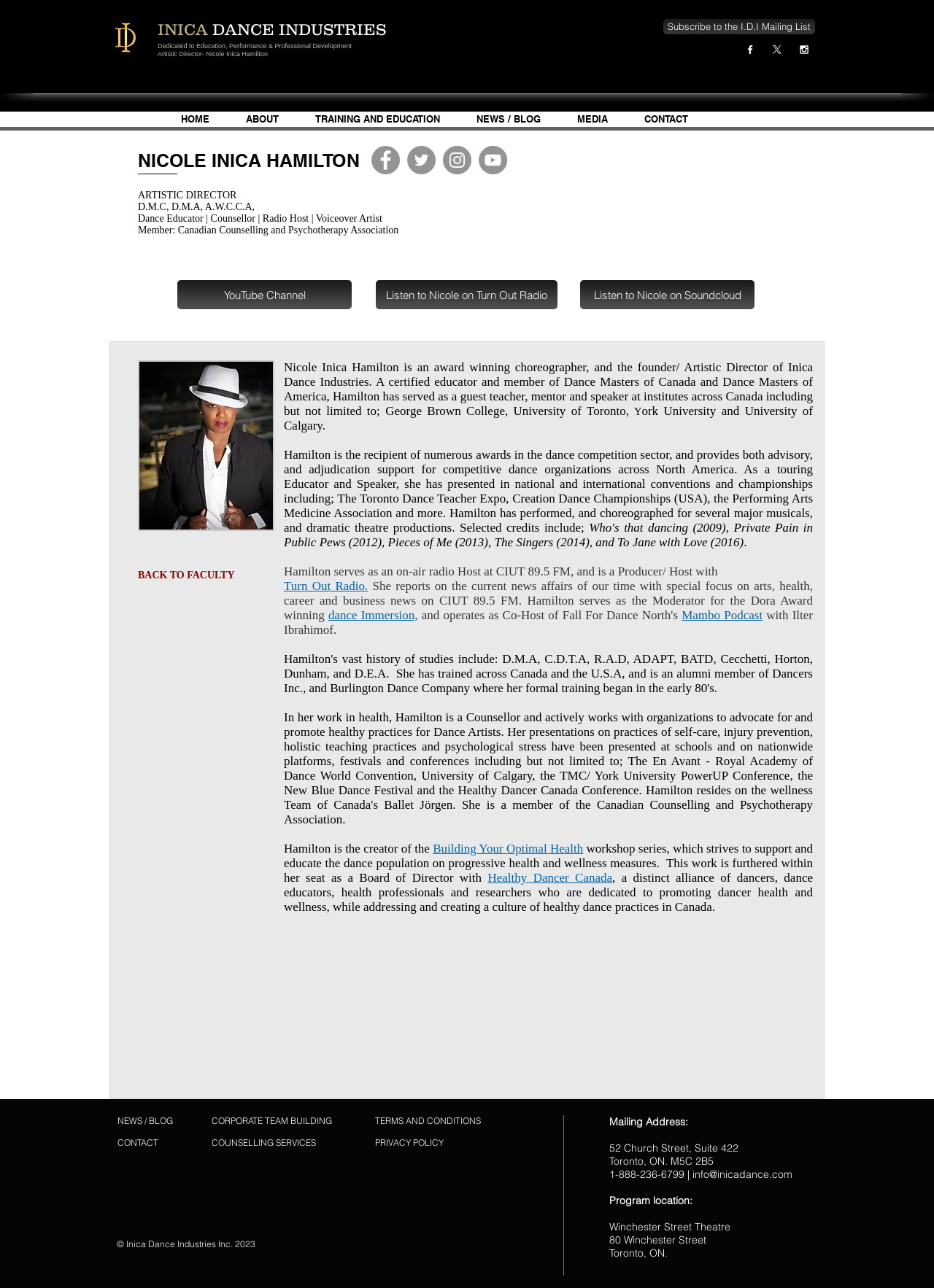Find the bounding box coordinates of the area that needs to be clicked in order to achieve the following instruction: "Select a resume template". The coordinates should be specified as four float numbers between 0 and 1, i.e., [left, top, right, bottom].

None